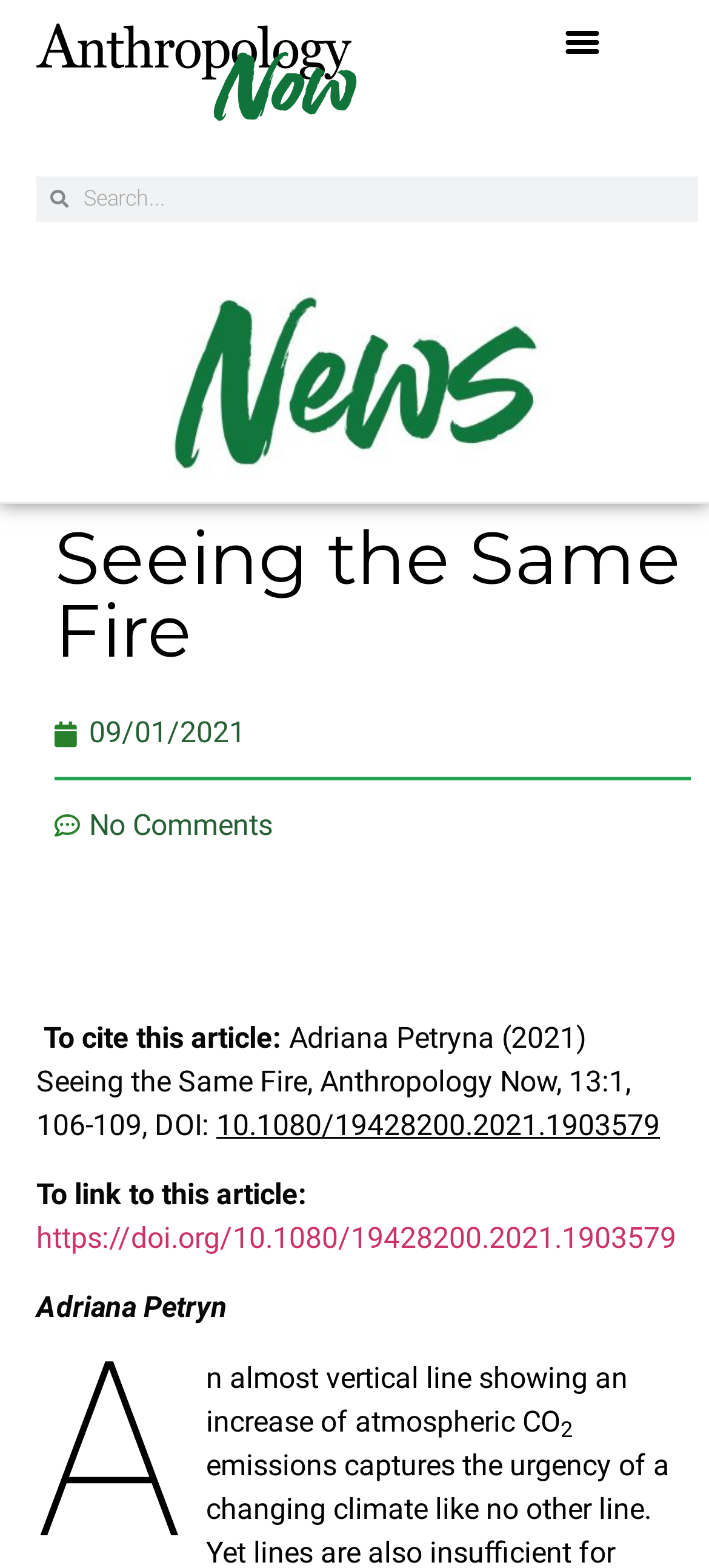Determine the bounding box coordinates (top-left x, top-left y, bottom-right x, bottom-right y) of the UI element described in the following text: Menu

[0.783, 0.009, 0.86, 0.044]